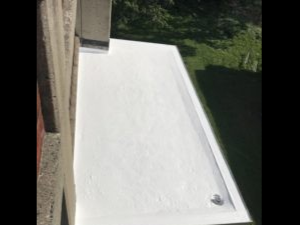Create a detailed narrative that captures the essence of the image.

The image depicts a clean, newly installed flat roof surface, showcasing a sleek, white finish. The roof appears to be a part of a building, with a vertical wall visible to the left, indicating its proximity to the structure. The surface features a slight slope towards a drain, which is positioned at the bottom right corner, ensuring effective water drainage. Surrounding the roof, lush greenery can be seen, suggesting a well-maintained outdoor area, likely contributing to the aesthetic appeal of the building. This visual captures the initial state of the roofing process, hinting at quality workmanship and modern building practices in roofing restoration.